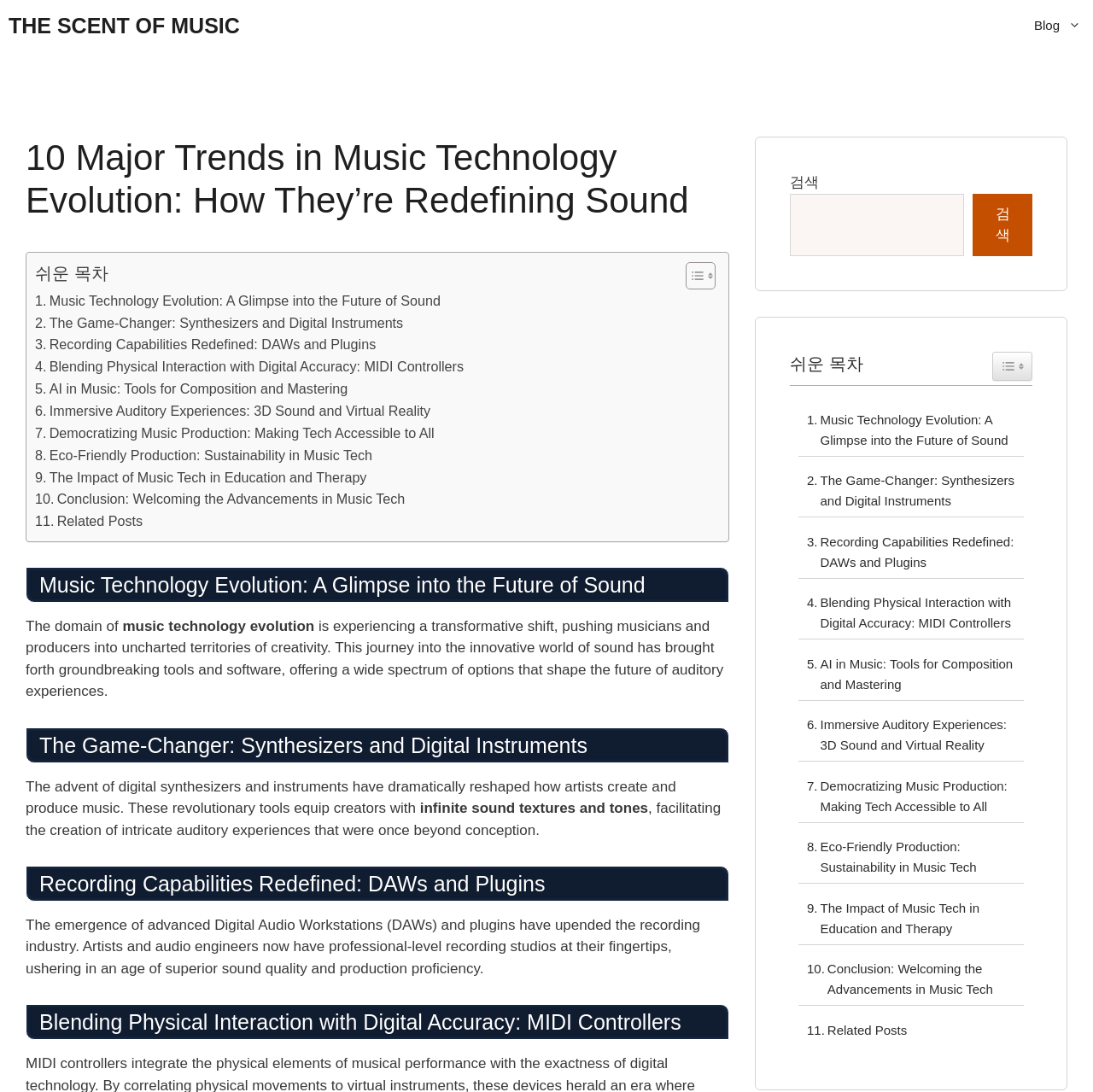Identify the bounding box coordinates of the clickable region required to complete the instruction: "Go to Music Technology Evolution: A Glimpse into the Future of Sound". The coordinates should be given as four float numbers within the range of 0 and 1, i.e., [left, top, right, bottom].

[0.032, 0.266, 0.403, 0.286]